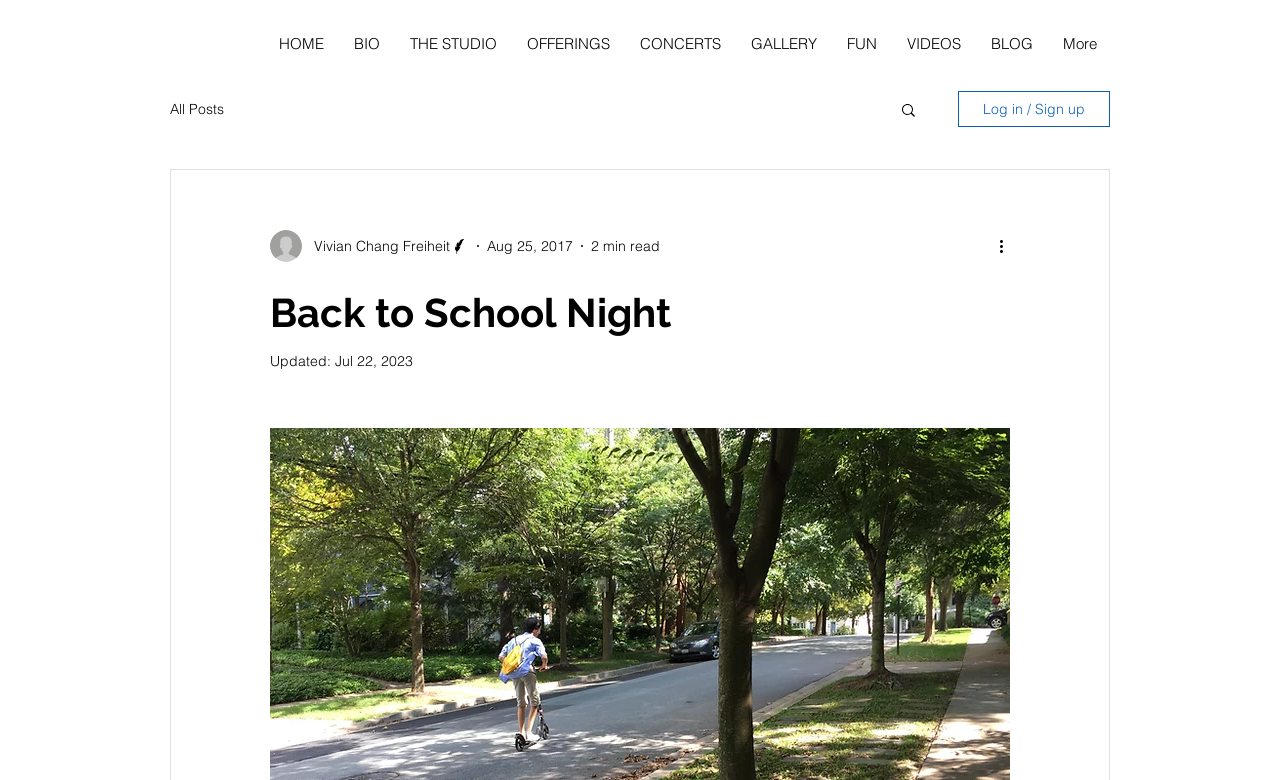Can you provide the bounding box coordinates for the element that should be clicked to implement the instruction: "search for something"?

[0.702, 0.129, 0.717, 0.156]